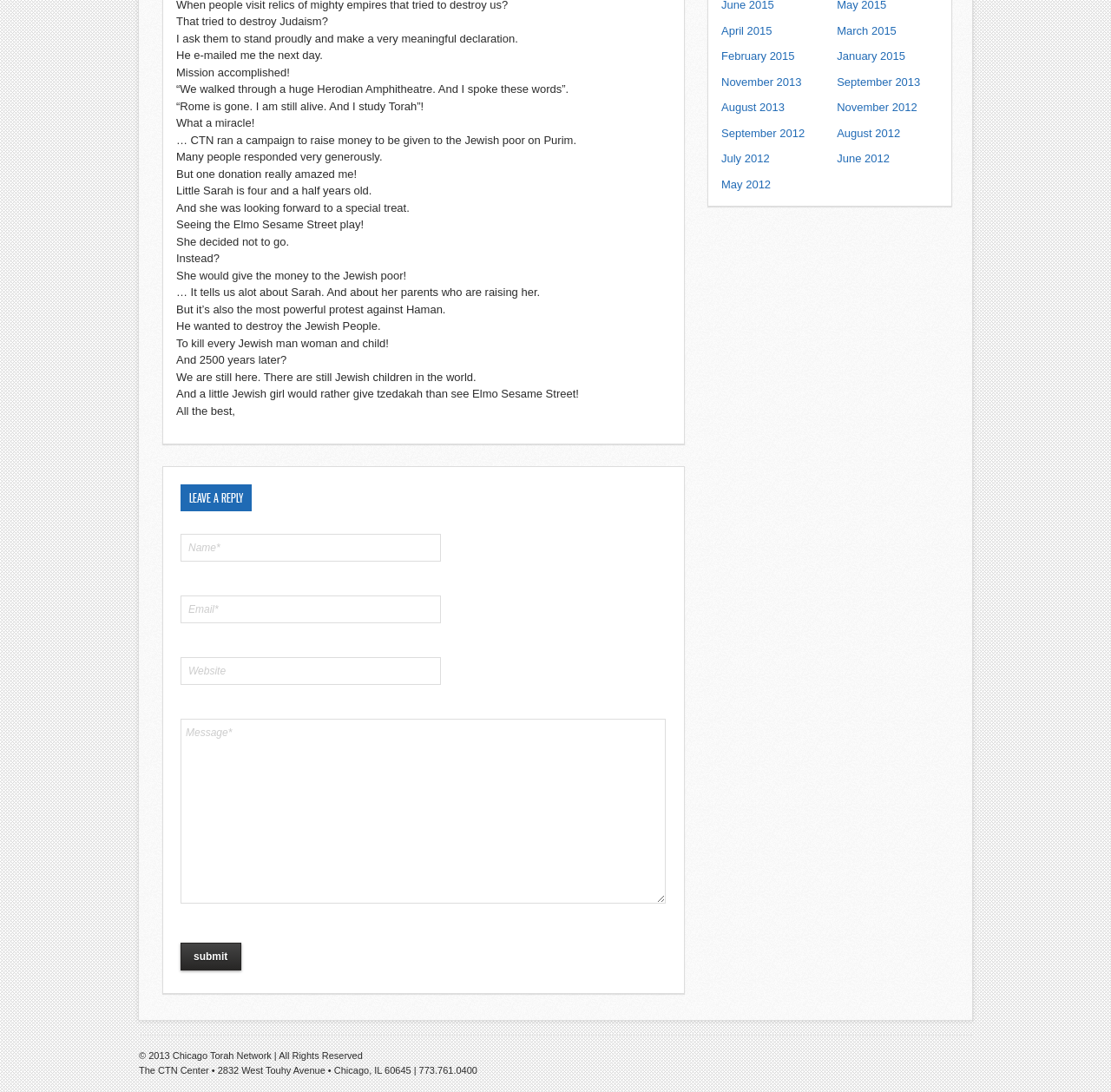Specify the bounding box coordinates (top-left x, top-left y, bottom-right x, bottom-right y) of the UI element in the screenshot that matches this description: input value="Email*" name="email" title="Email*"

[0.162, 0.545, 0.397, 0.571]